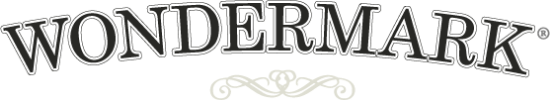Could you please study the image and provide a detailed answer to the question:
What is the purpose of the logo on the site?

The logo serves as a notable header for the site, inviting visitors to explore the rich content and artistry it offers, which is a key aspect of the Wondermark brand's online presence.